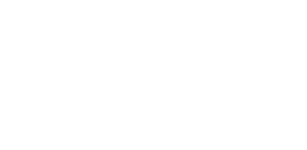Describe thoroughly the contents of the image.

The image depicts a circular logo or icon that features a stylized representation of a bird. This design is often associated with themes of nature, freedom, or birdwatching, which aligns with the context of tours and experiences focused on exploring wildlife, particularly birds in their natural habitat. The visual simplicity and graphic form of the bird may convey a sense of adventure and connection to the environment, making it well-suited for promotional materials related to outdoor activities or ecological tours.